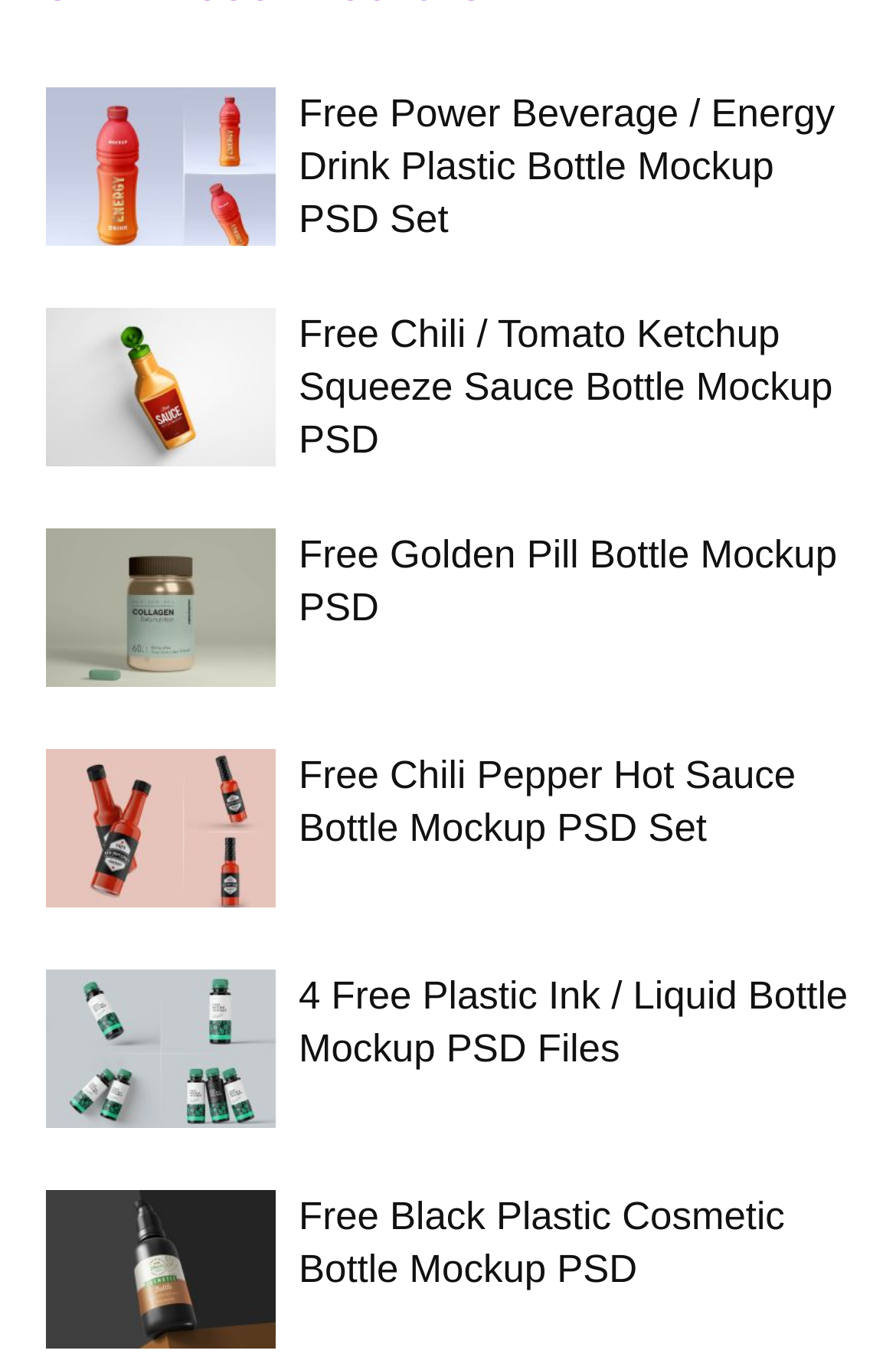What type of products are featured on this webpage?
Based on the image, give a one-word or short phrase answer.

Bottle mockups